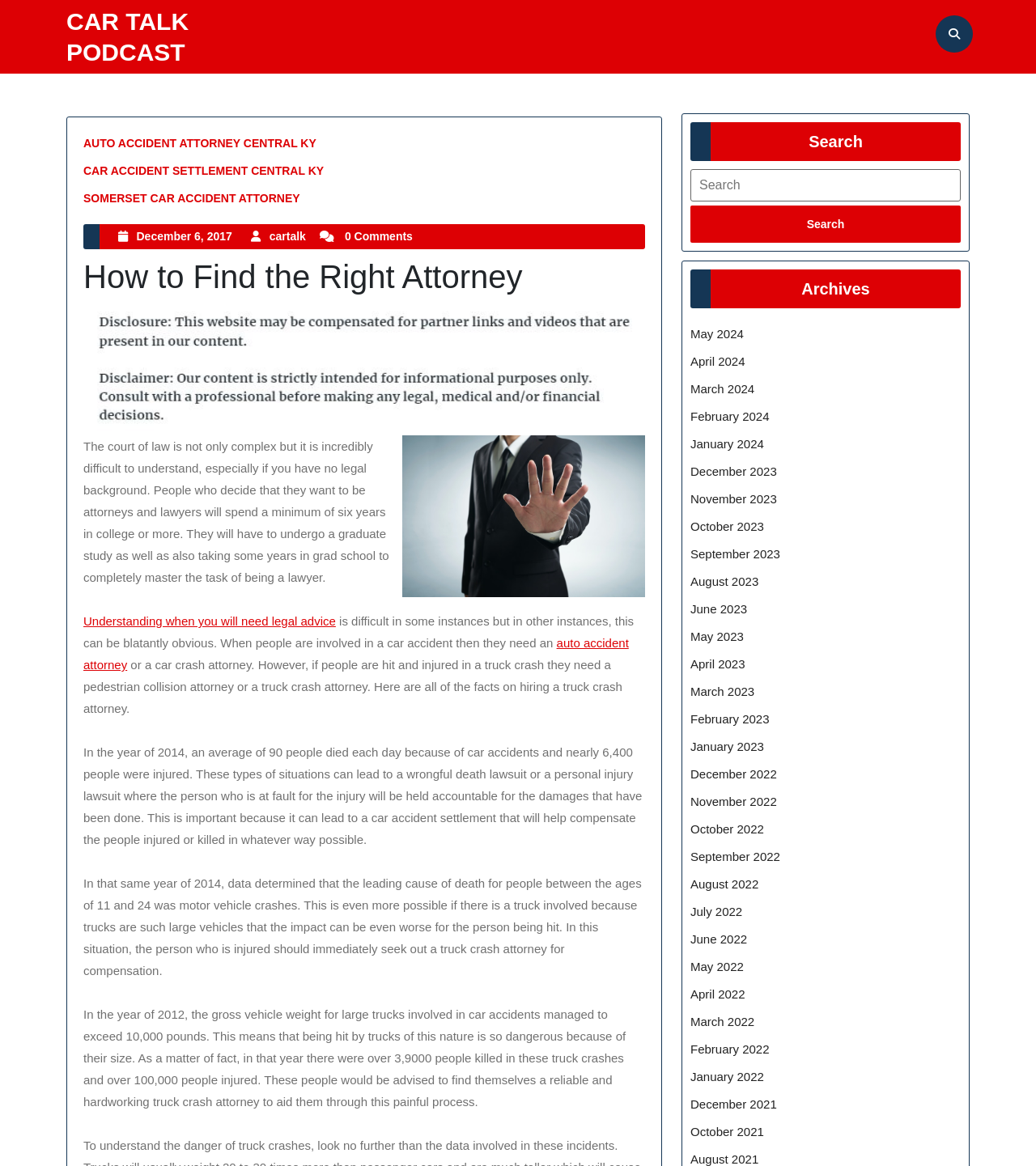Identify the bounding box coordinates of the element that should be clicked to fulfill this task: "Search for something". The coordinates should be provided as four float numbers between 0 and 1, i.e., [left, top, right, bottom].

[0.666, 0.145, 0.927, 0.209]